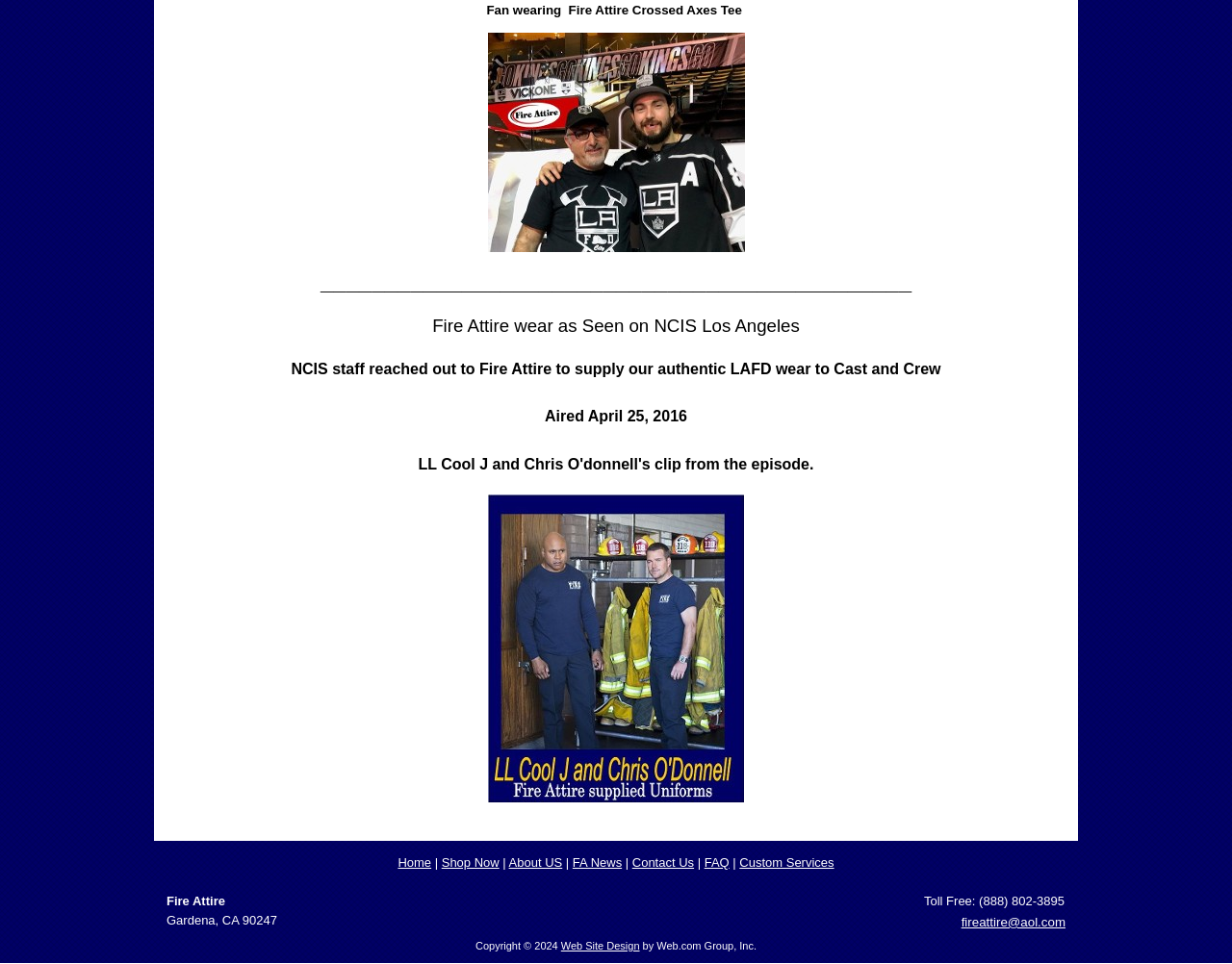Please find the bounding box coordinates of the section that needs to be clicked to achieve this instruction: "Click Contact Us".

[0.513, 0.887, 0.563, 0.902]